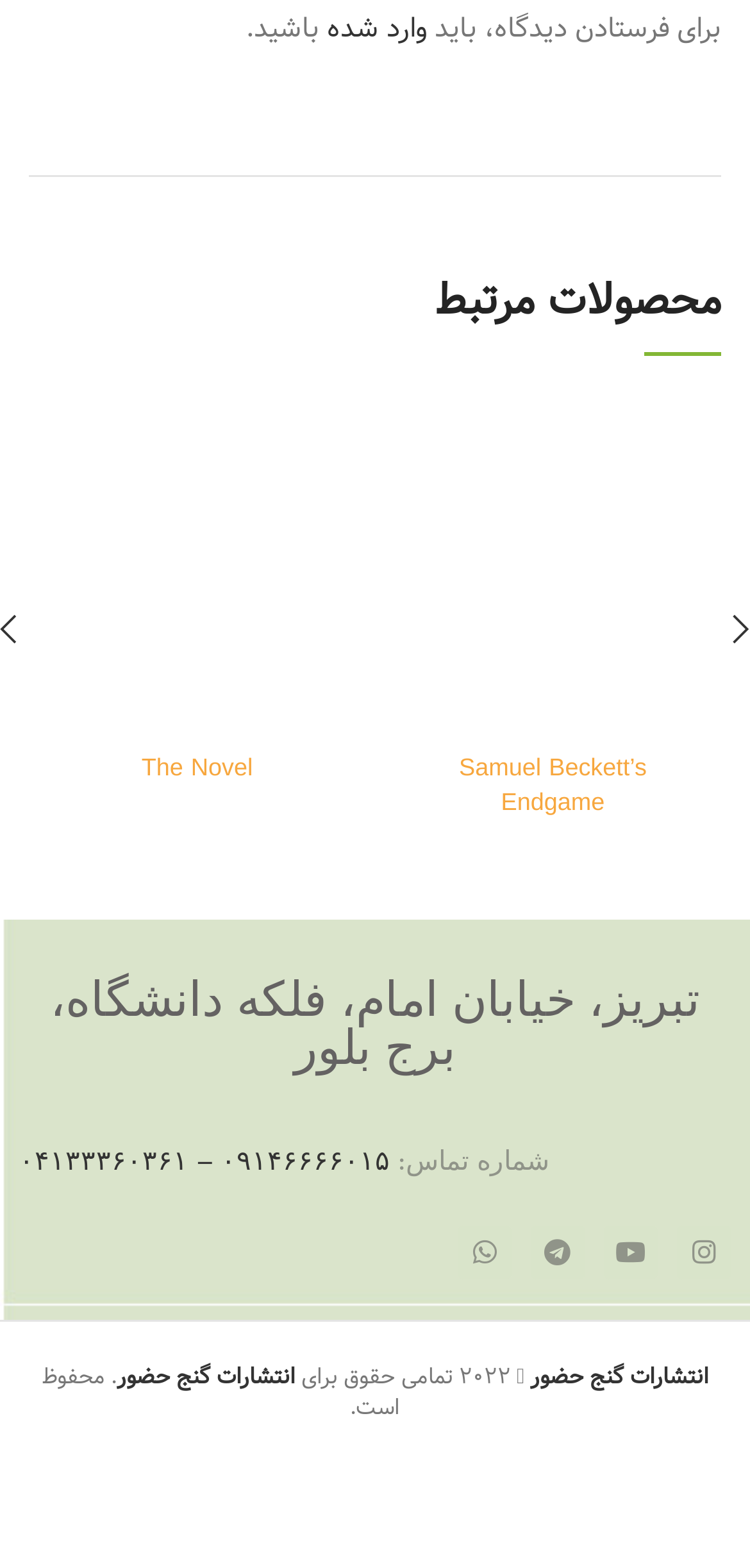Find and specify the bounding box coordinates that correspond to the clickable region for the instruction: "Open the Instagram page".

[0.903, 0.781, 0.974, 0.815]